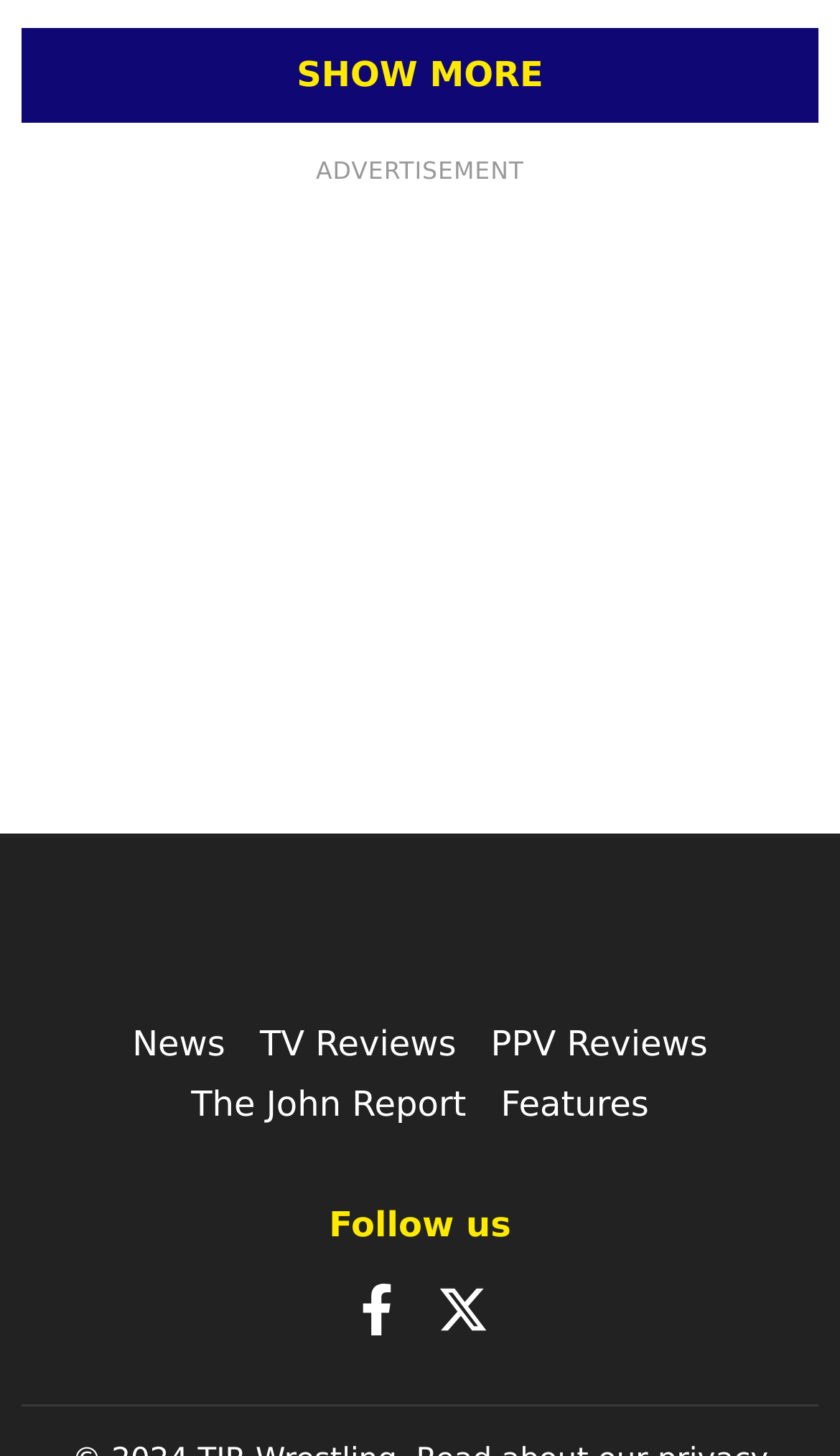Can you determine the bounding box coordinates of the area that needs to be clicked to fulfill the following instruction: "Follow us on Facebook"?

[0.418, 0.913, 0.479, 0.942]